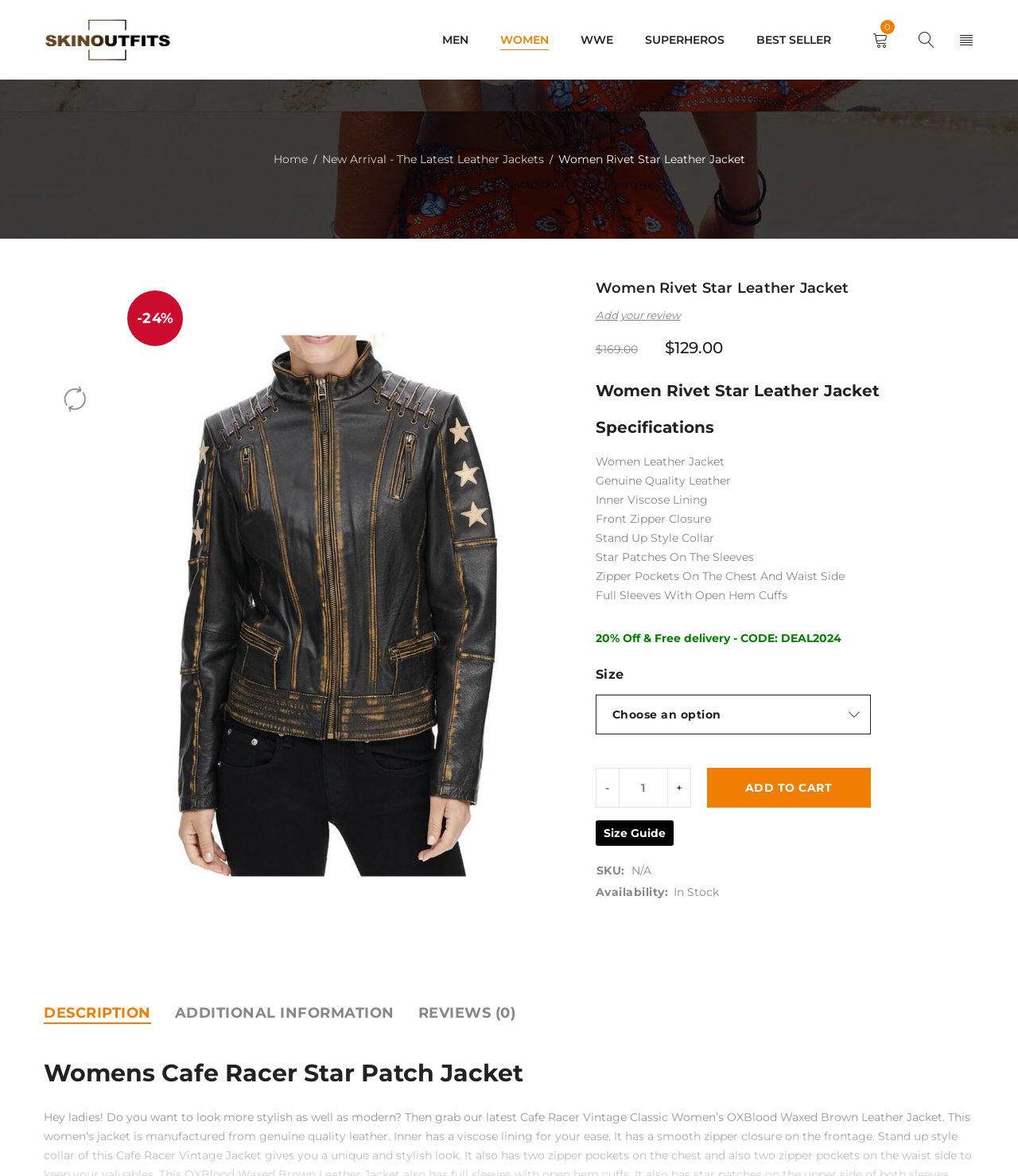What is the name of the website?
Your answer should be a single word or phrase derived from the screenshot.

Skinoutfits